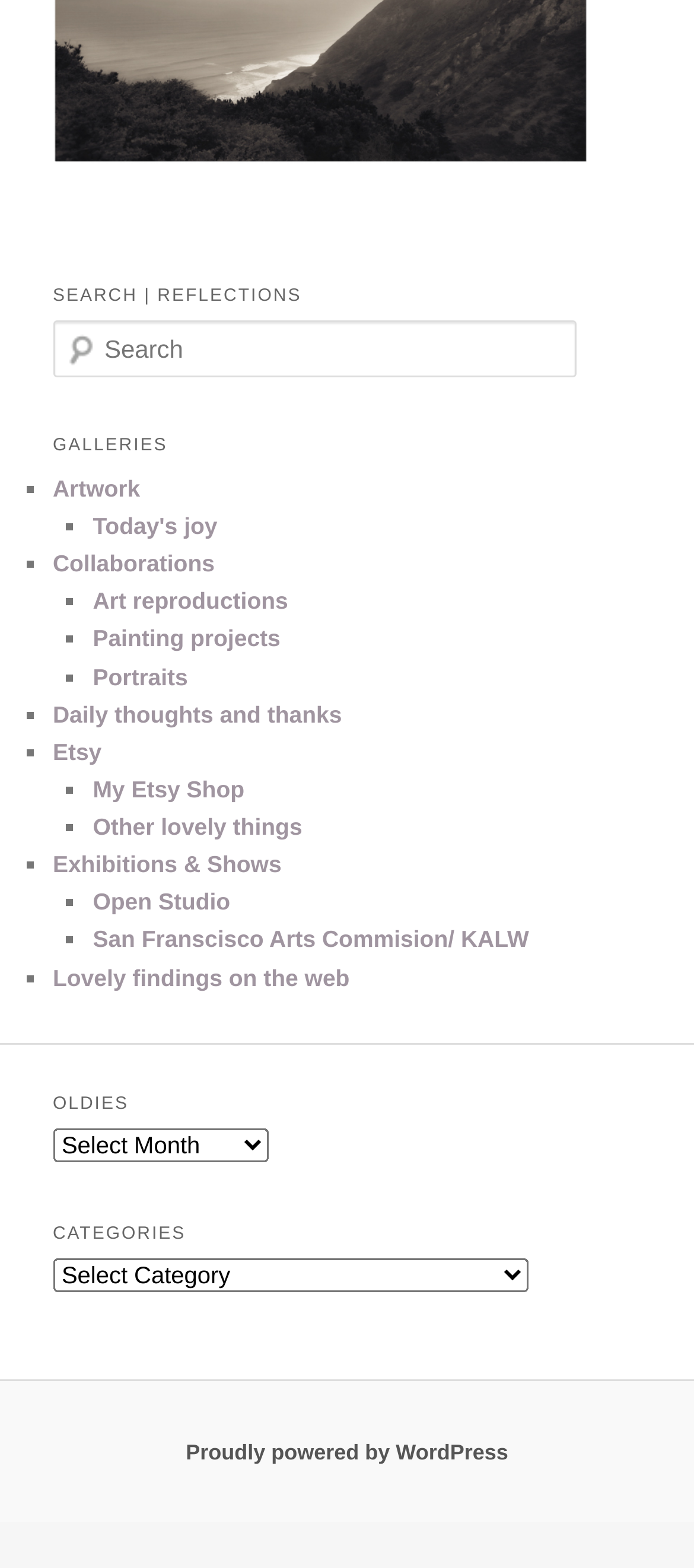Identify the bounding box for the UI element specified in this description: "Collaborations". The coordinates must be four float numbers between 0 and 1, formatted as [left, top, right, bottom].

[0.076, 0.351, 0.309, 0.368]